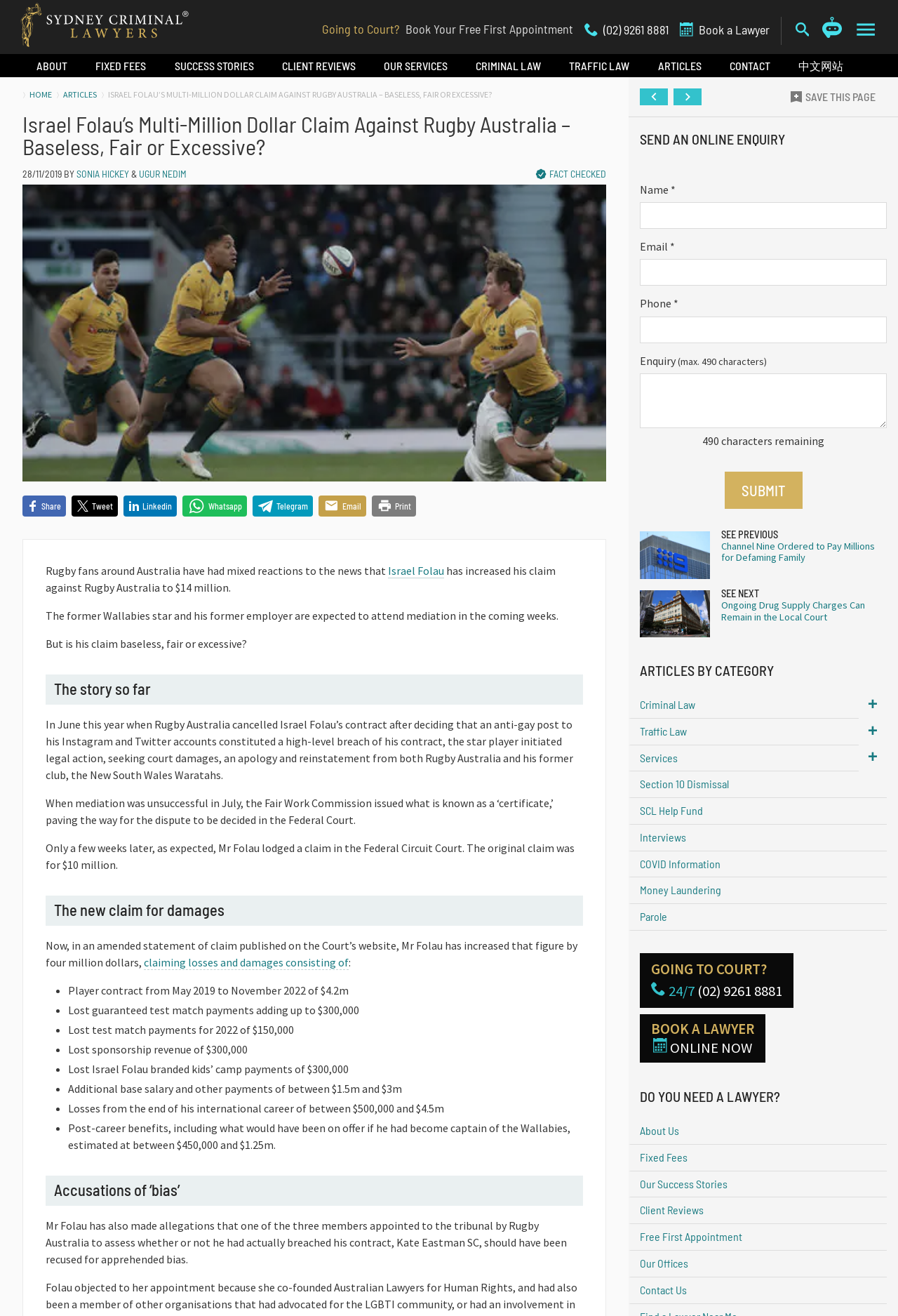Give the bounding box coordinates for the element described as: "Book A Lawyer Online Now".

[0.712, 0.771, 0.852, 0.808]